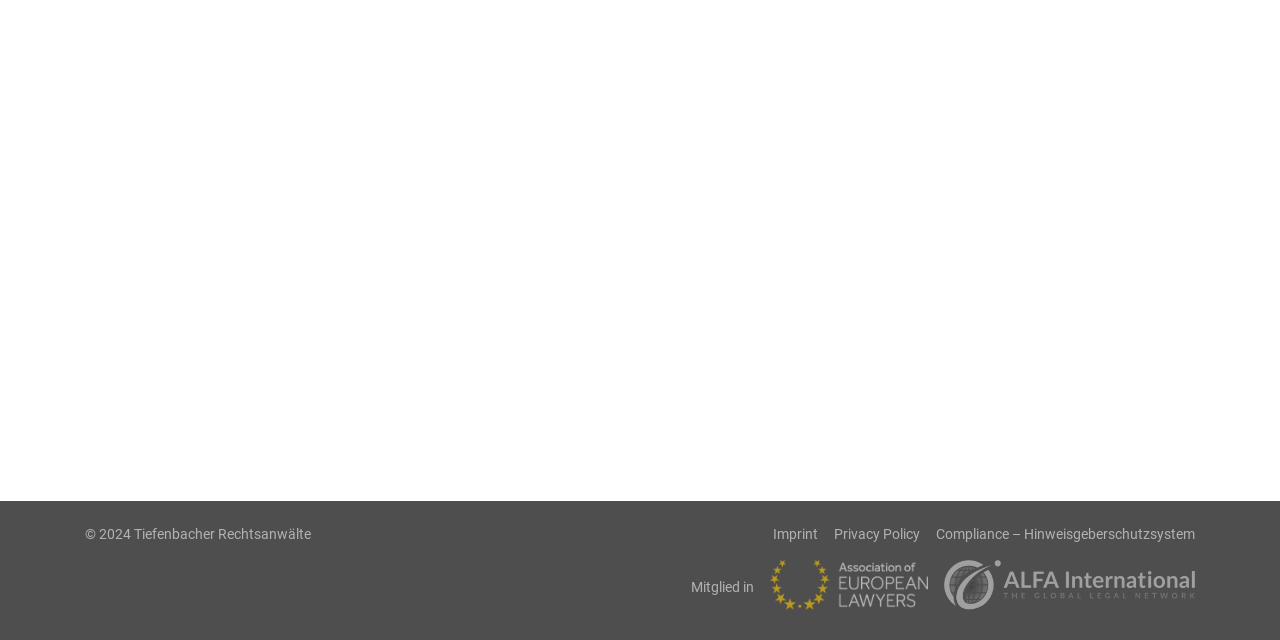Extract the bounding box coordinates of the UI element described by: "Lifestyle". The coordinates should include four float numbers ranging from 0 to 1, e.g., [left, top, right, bottom].

None